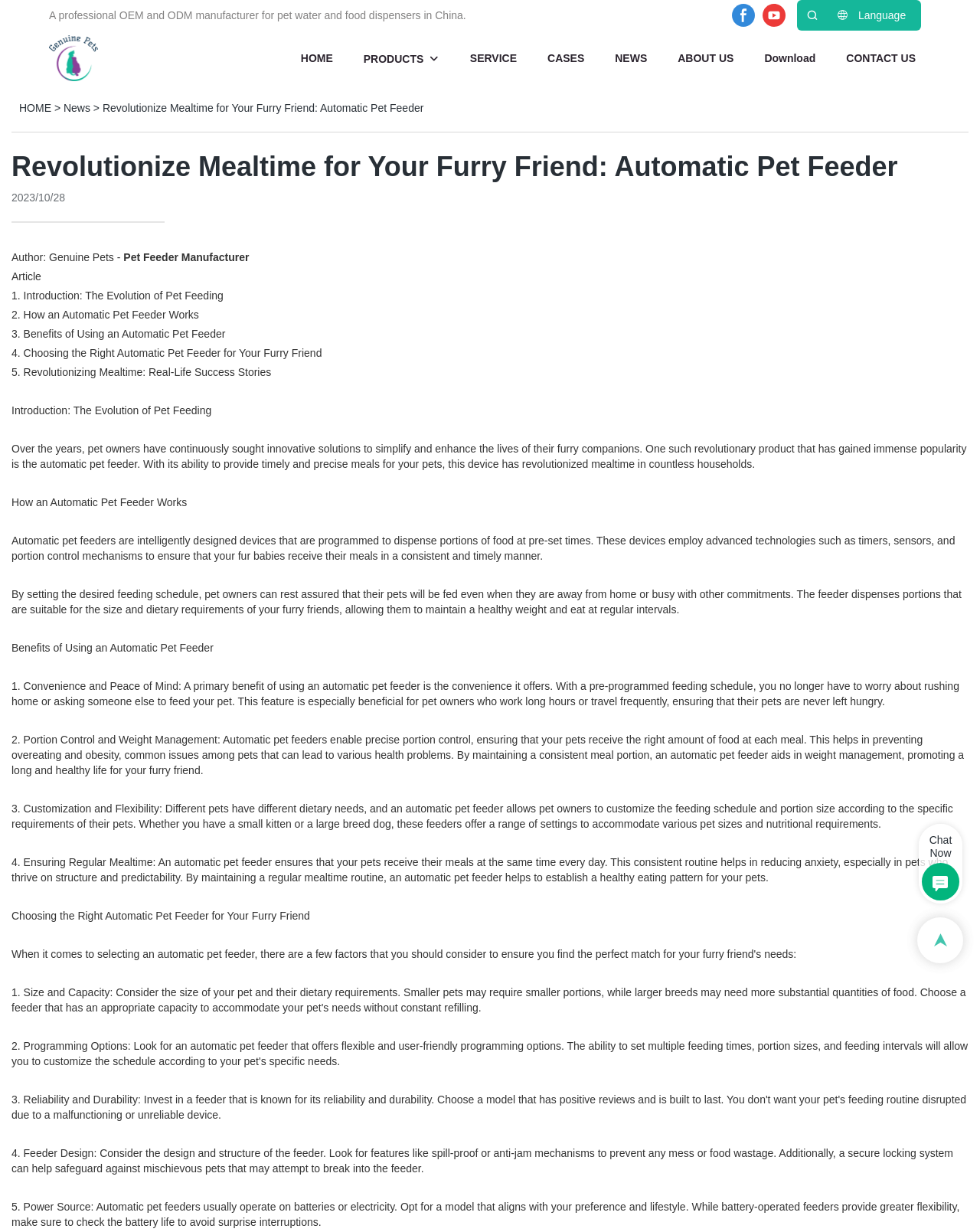Can you specify the bounding box coordinates for the region that should be clicked to fulfill this instruction: "Click the Pet Feeder Manufacturer link".

[0.126, 0.204, 0.254, 0.214]